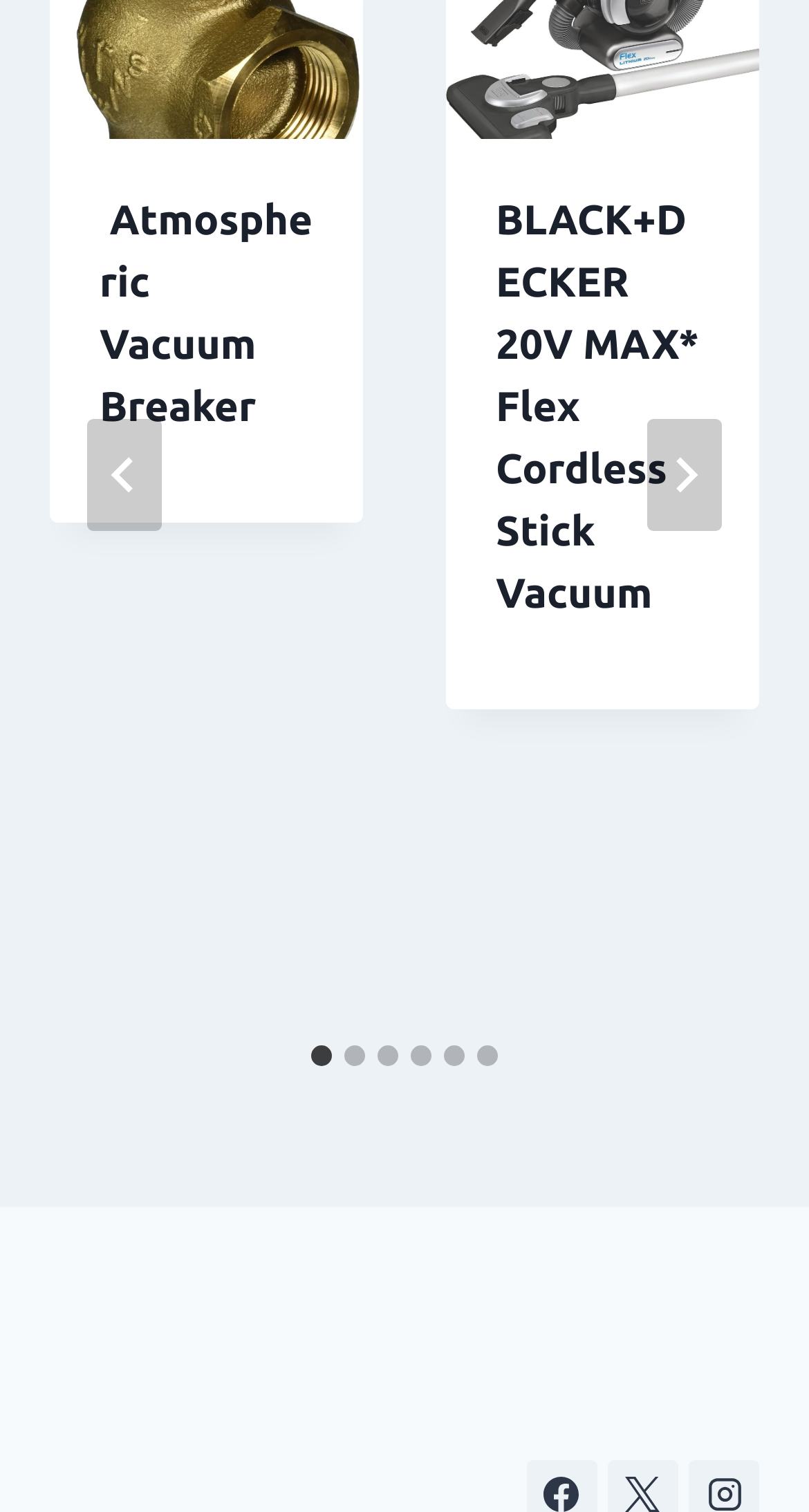How many slides are available?
Use the information from the screenshot to give a comprehensive response to the question.

I counted the number of tabs in the tablist with the label 'Select a slide to show'. There are 6 tabs, each corresponding to a slide, labeled from 'Go to slide 1' to 'Go to slide 6'.